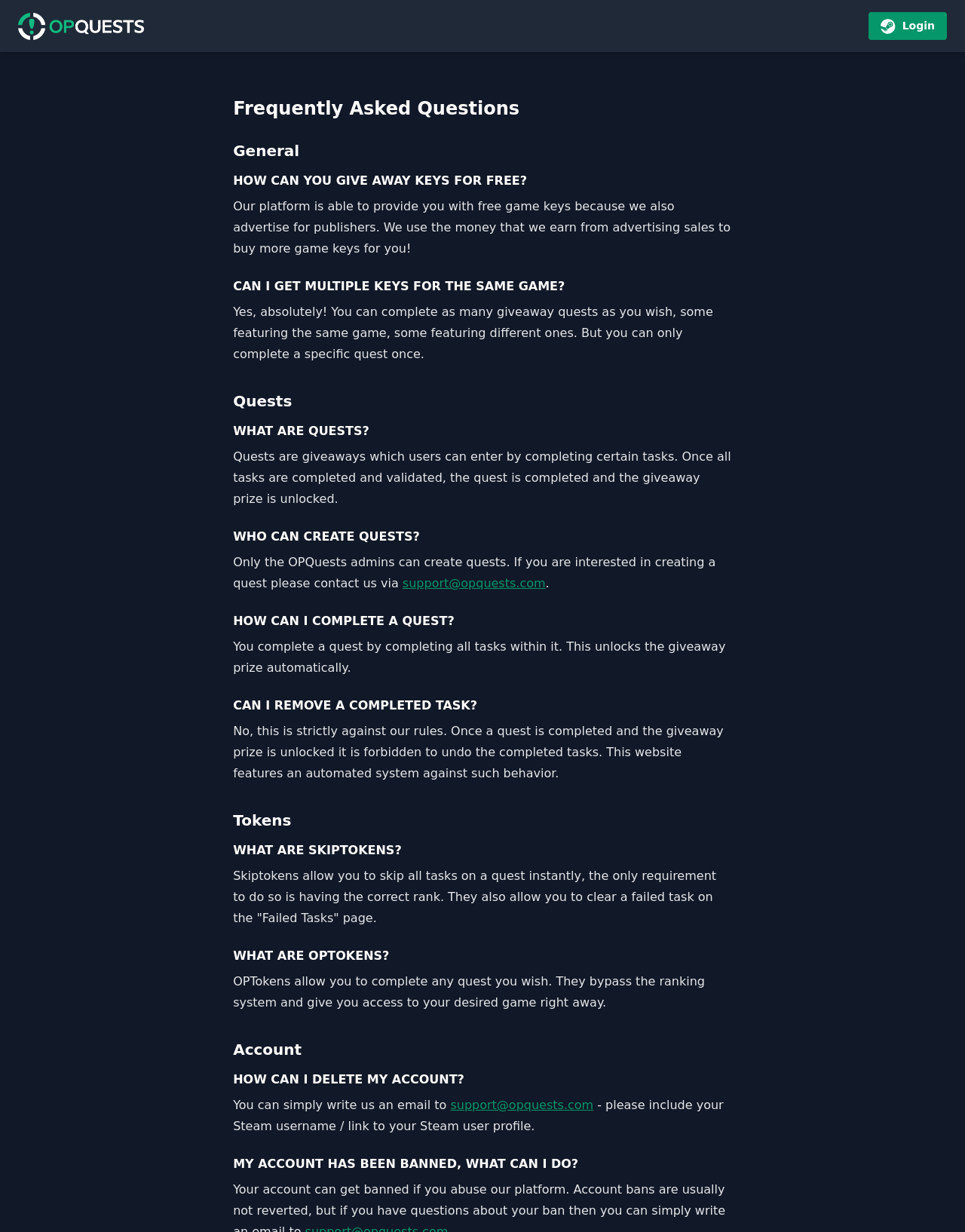Answer this question using a single word or a brief phrase:
How can I delete my OPQuests account?

Email support@opquests.com